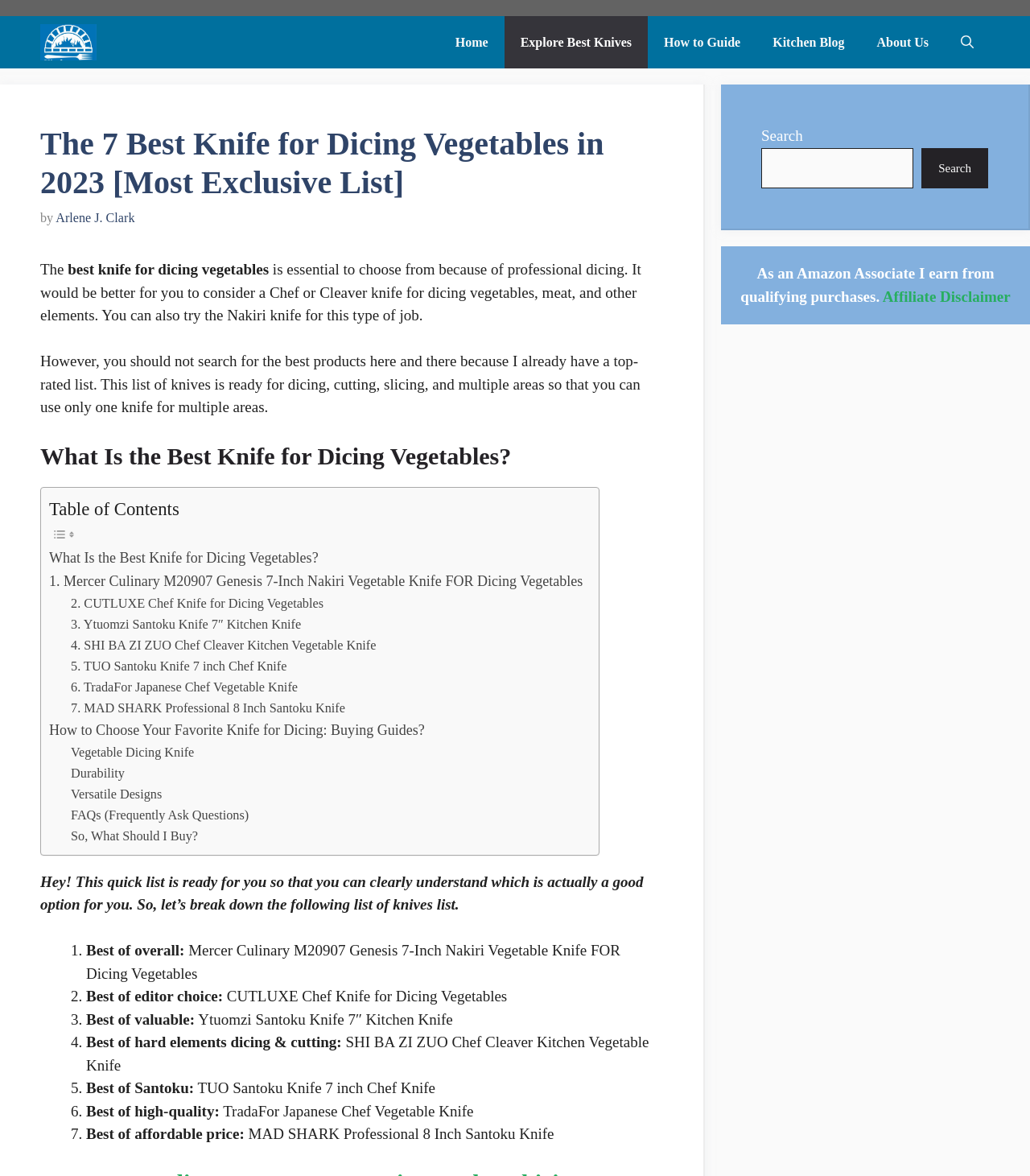Please identify the bounding box coordinates of the element's region that needs to be clicked to fulfill the following instruction: "Click IBM MQ link". The bounding box coordinates should consist of four float numbers between 0 and 1, i.e., [left, top, right, bottom].

None